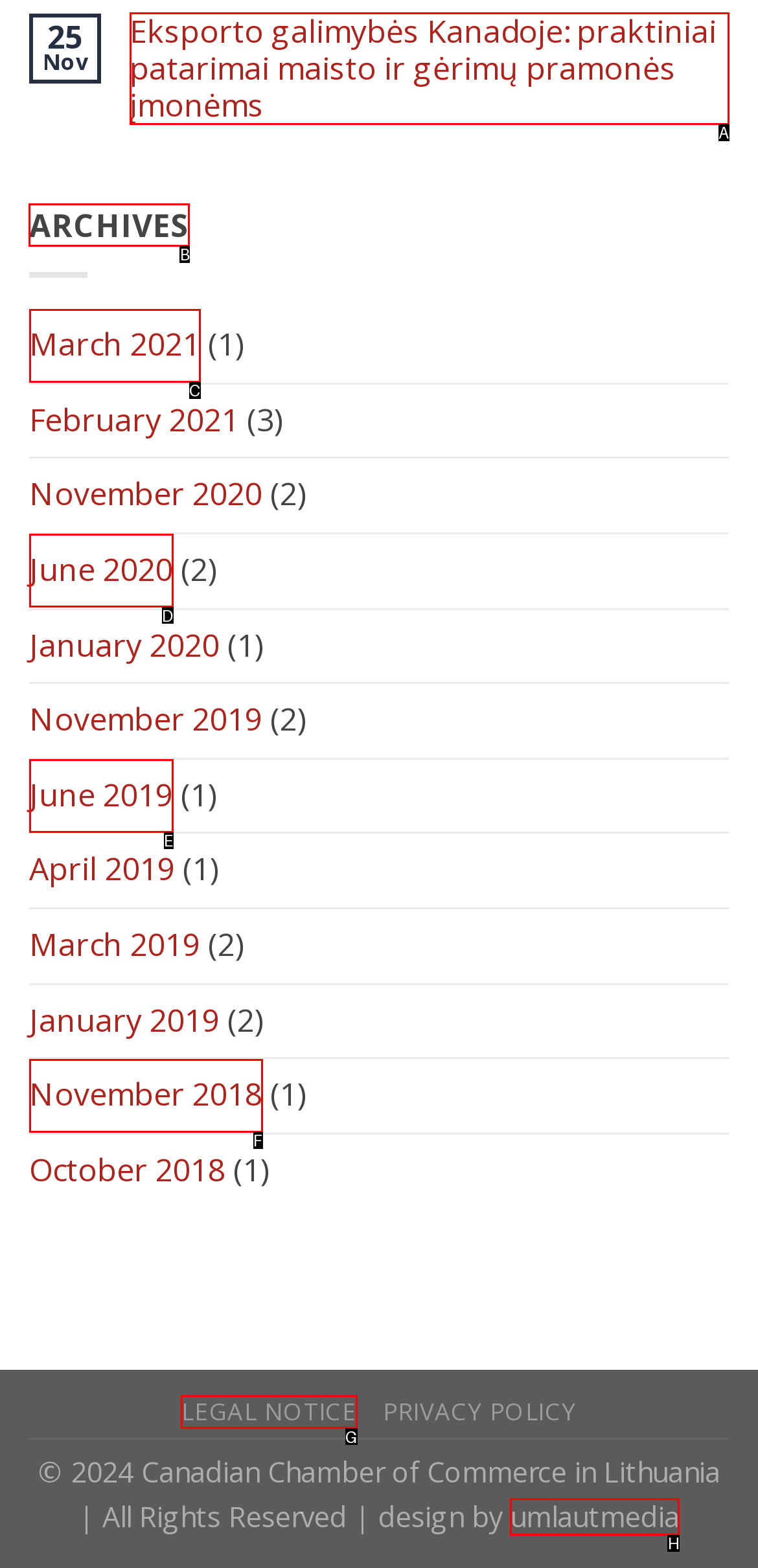Tell me which one HTML element I should click to complete this task: View archives Answer with the option's letter from the given choices directly.

B